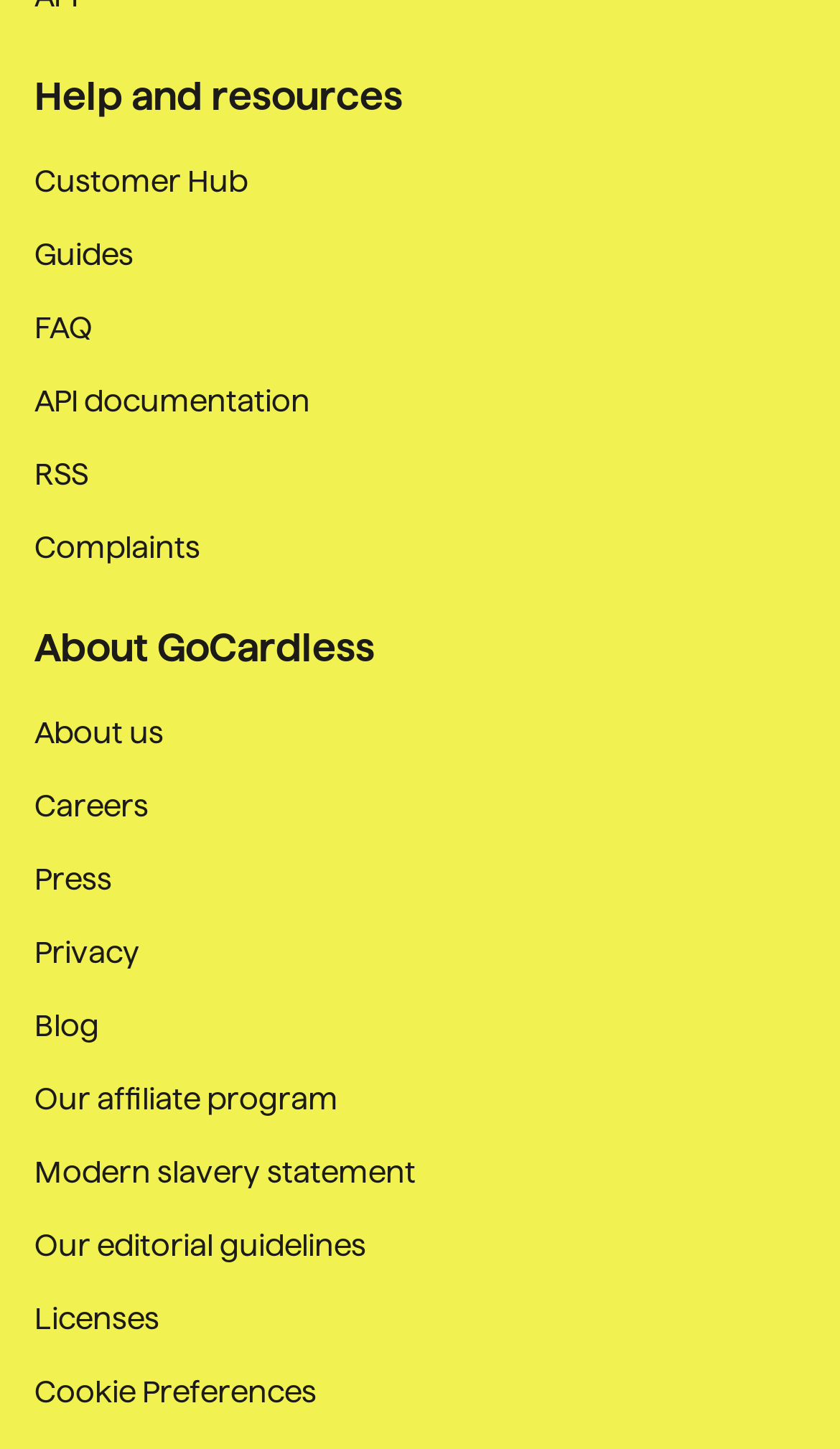What is the last link in the navigation menu? Refer to the image and provide a one-word or short phrase answer.

Licenses